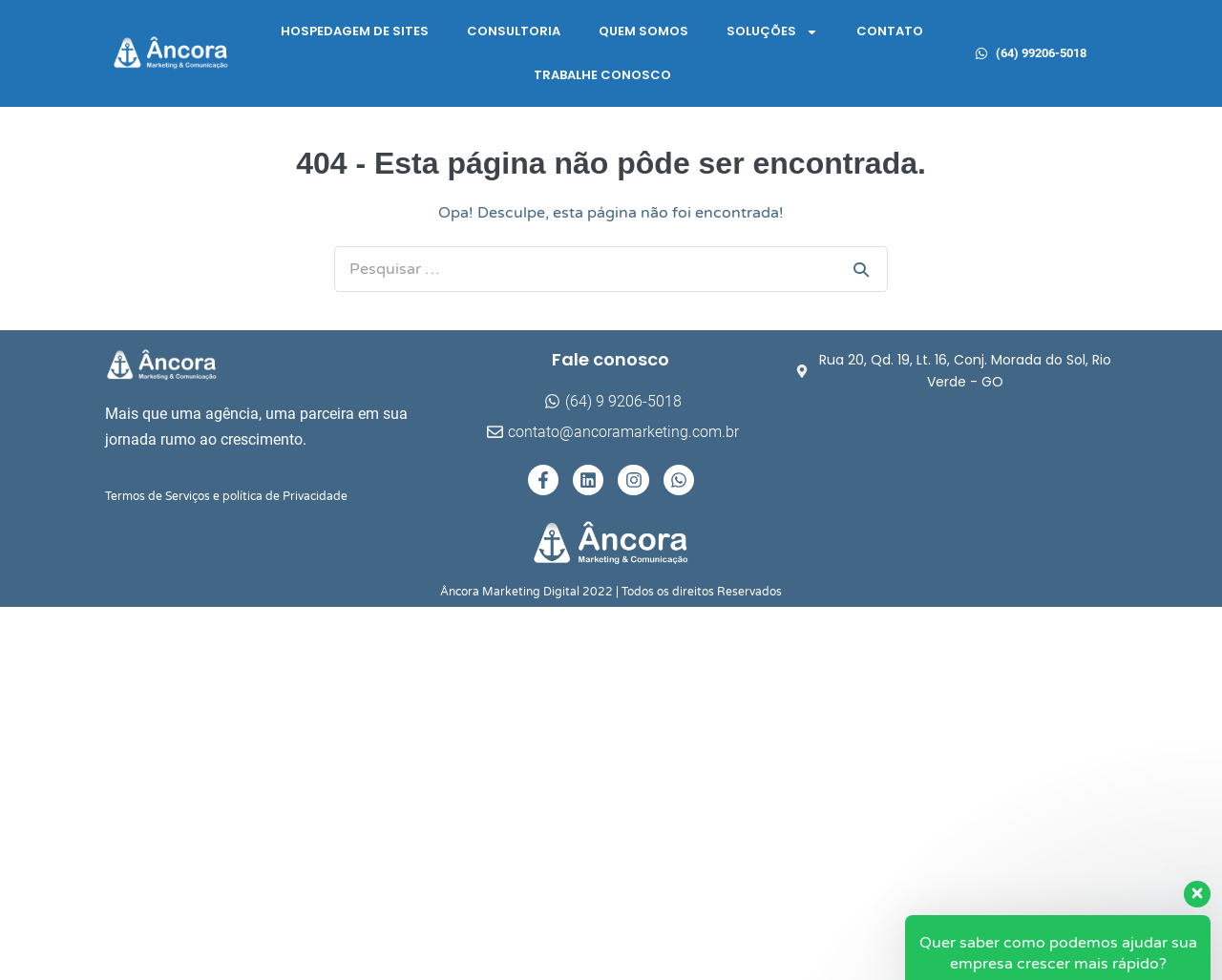Please indicate the bounding box coordinates for the clickable area to complete the following task: "Click the 'Book An Appointment' link". The coordinates should be specified as four float numbers between 0 and 1, i.e., [left, top, right, bottom].

None